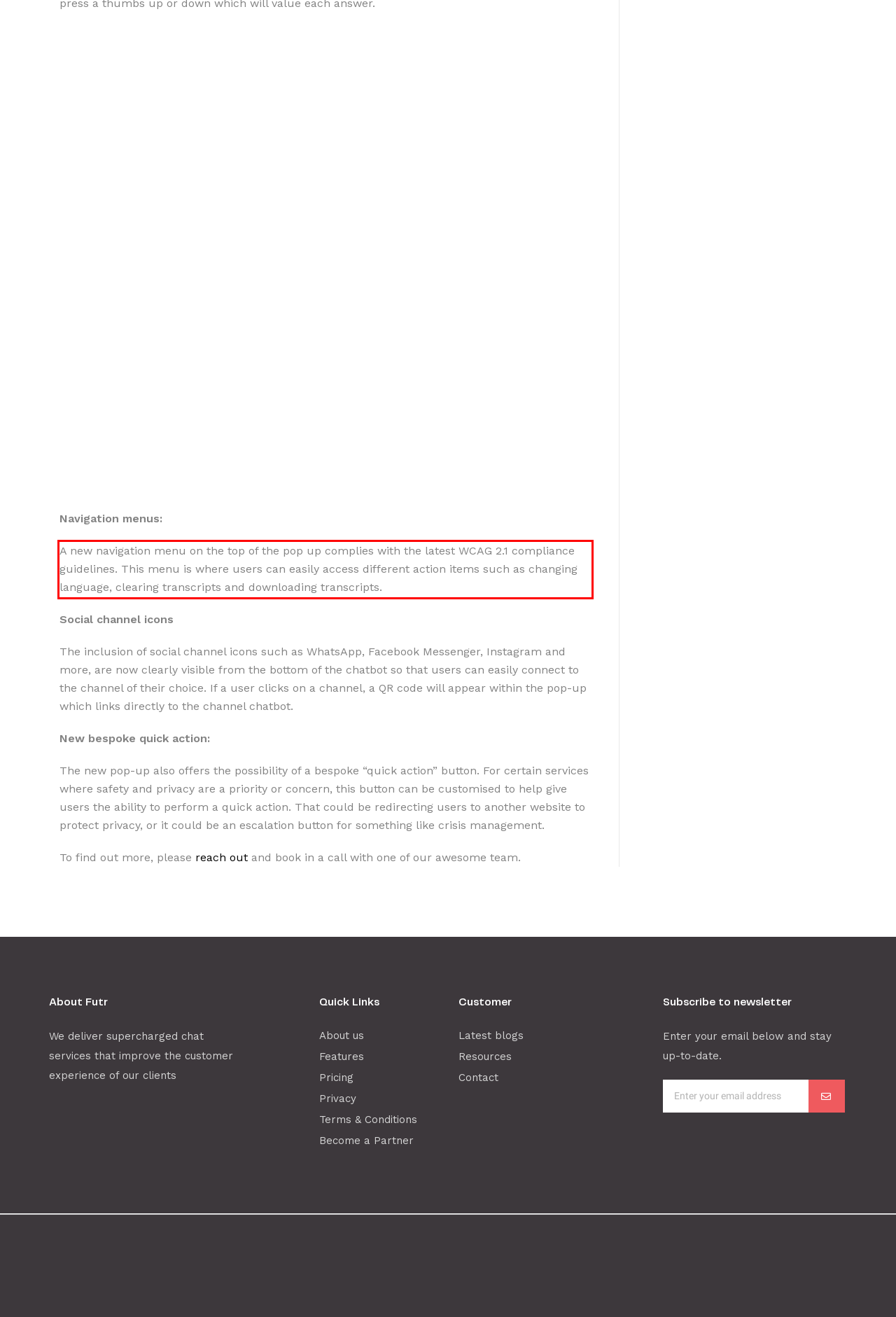Using OCR, extract the text content found within the red bounding box in the given webpage screenshot.

A new navigation menu on the top of the pop up complies with the latest WCAG 2.1 compliance guidelines. This menu is where users can easily access different action items such as changing language, clearing transcripts and downloading transcripts.